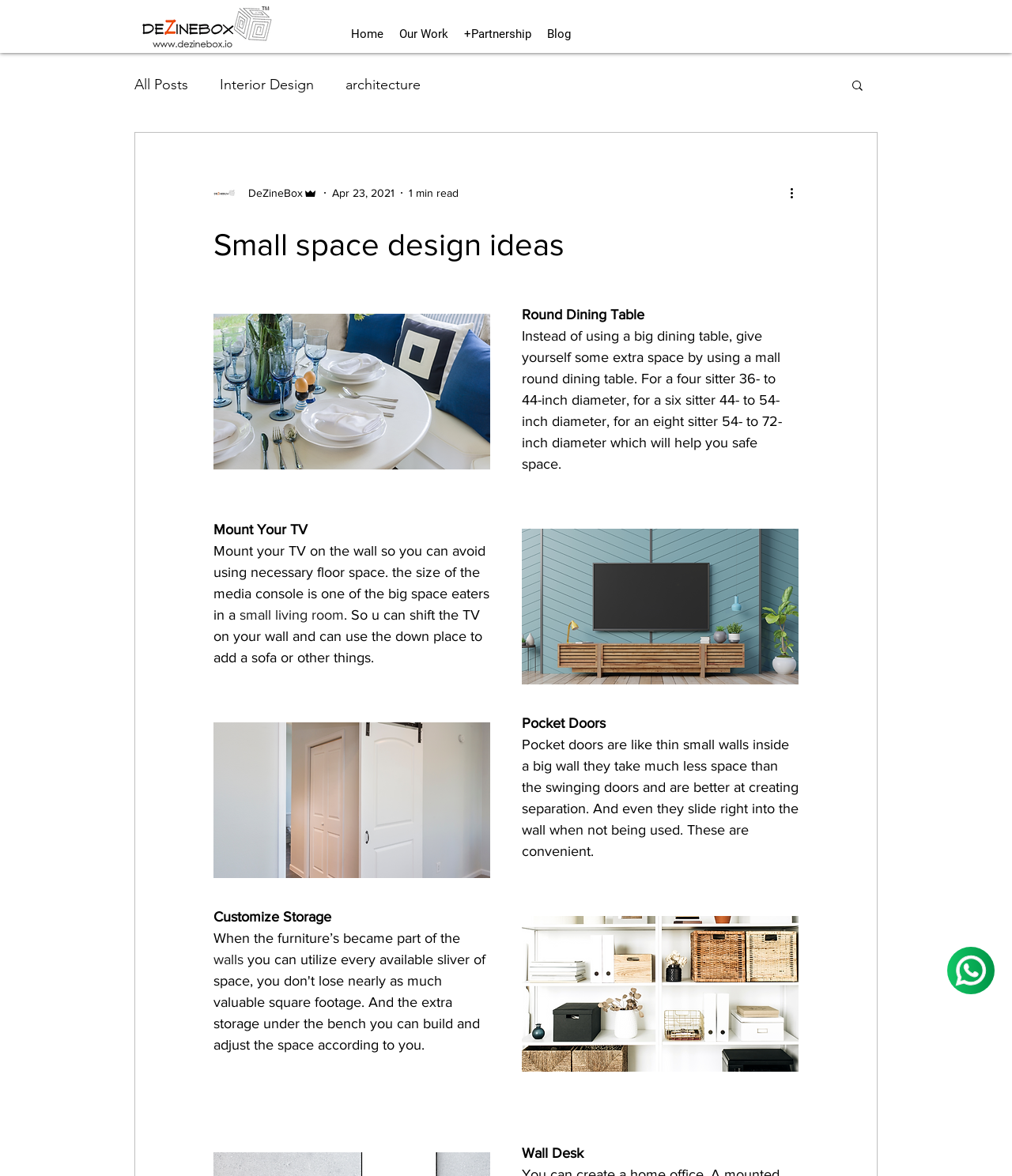Provide the bounding box coordinates for the area that should be clicked to complete the instruction: "View the writer's profile".

[0.211, 0.153, 0.314, 0.175]